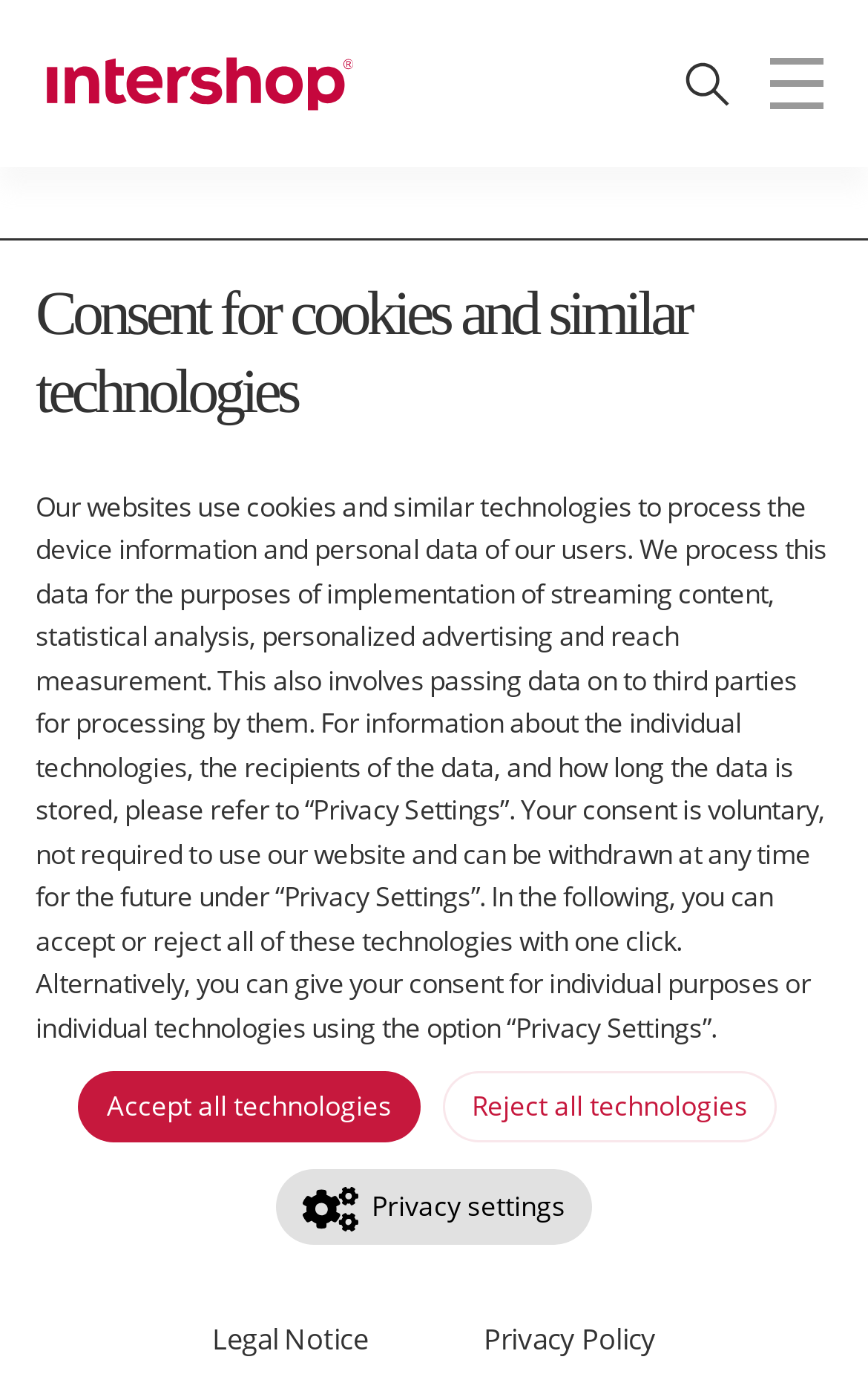What can be found in the 'Recommended Pages' section?
Based on the image, provide your answer in one word or phrase.

links to resources